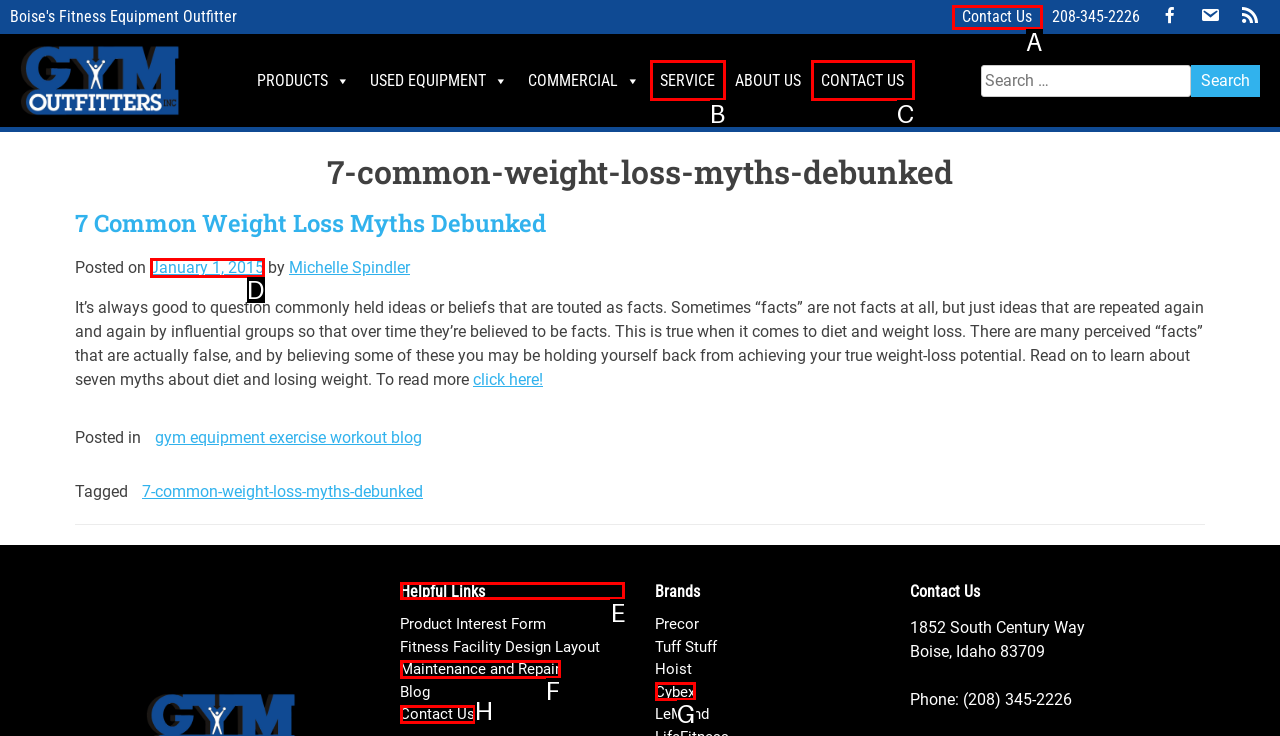Determine which HTML element to click for this task: Check the helpful links Provide the letter of the selected choice.

E